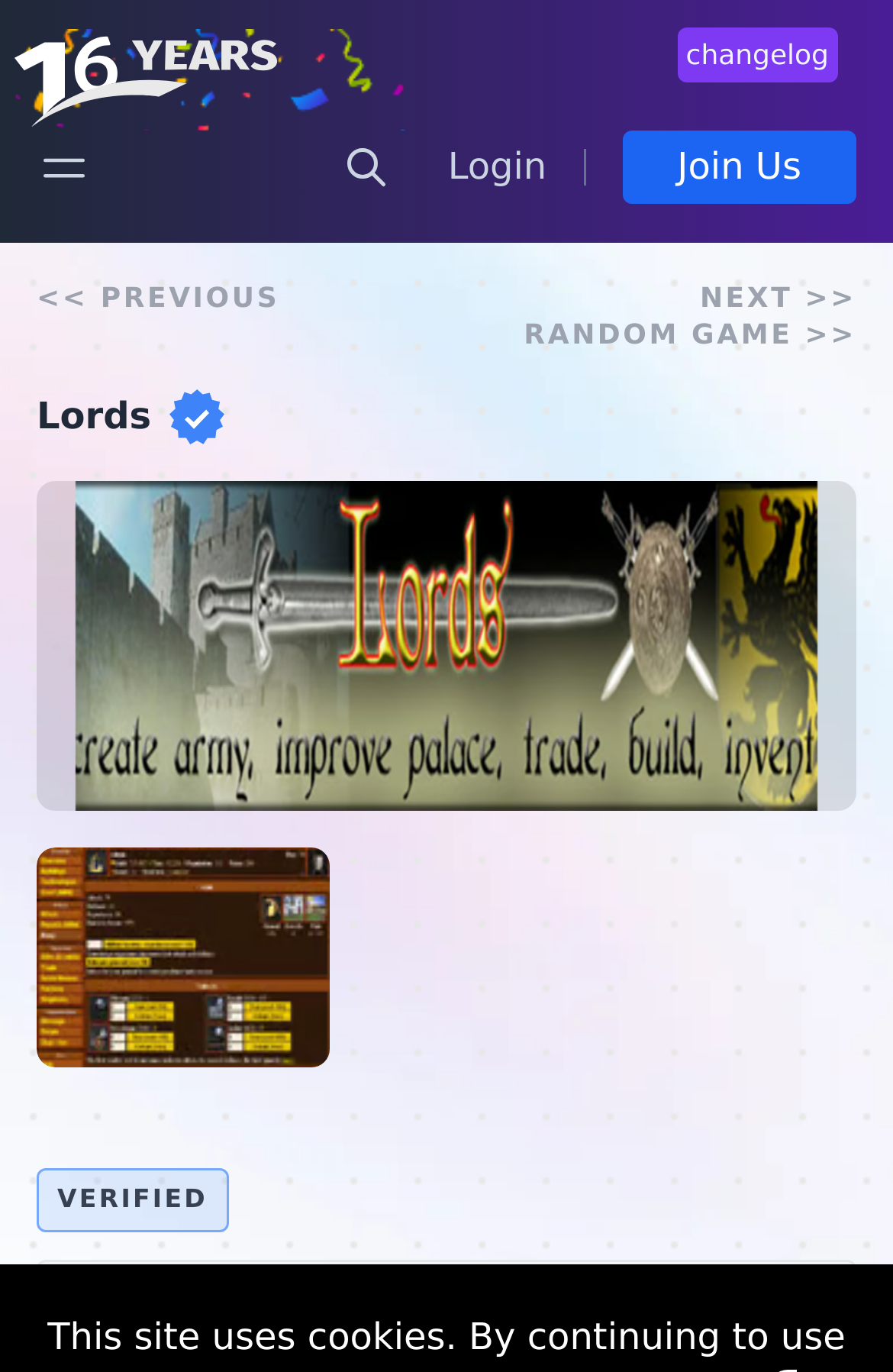Is the game verified?
Please answer the question with as much detail and depth as you can.

The presence of a static text element with the text 'VERIFIED' suggests that the game has been verified or authenticated in some way.